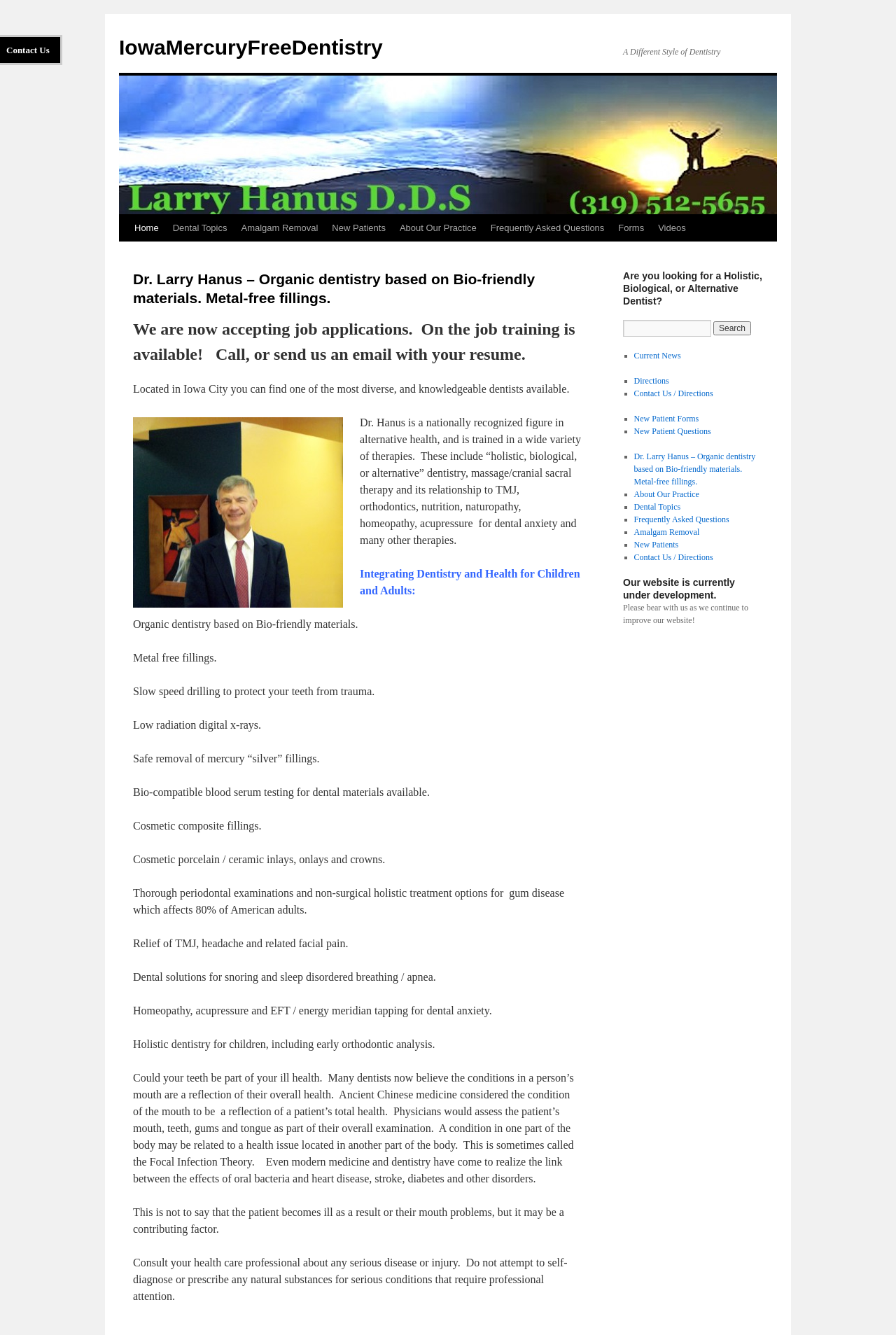Please find the bounding box coordinates of the element that must be clicked to perform the given instruction: "Learn about Amalgam Removal". The coordinates should be four float numbers from 0 to 1, i.e., [left, top, right, bottom].

[0.261, 0.161, 0.363, 0.181]